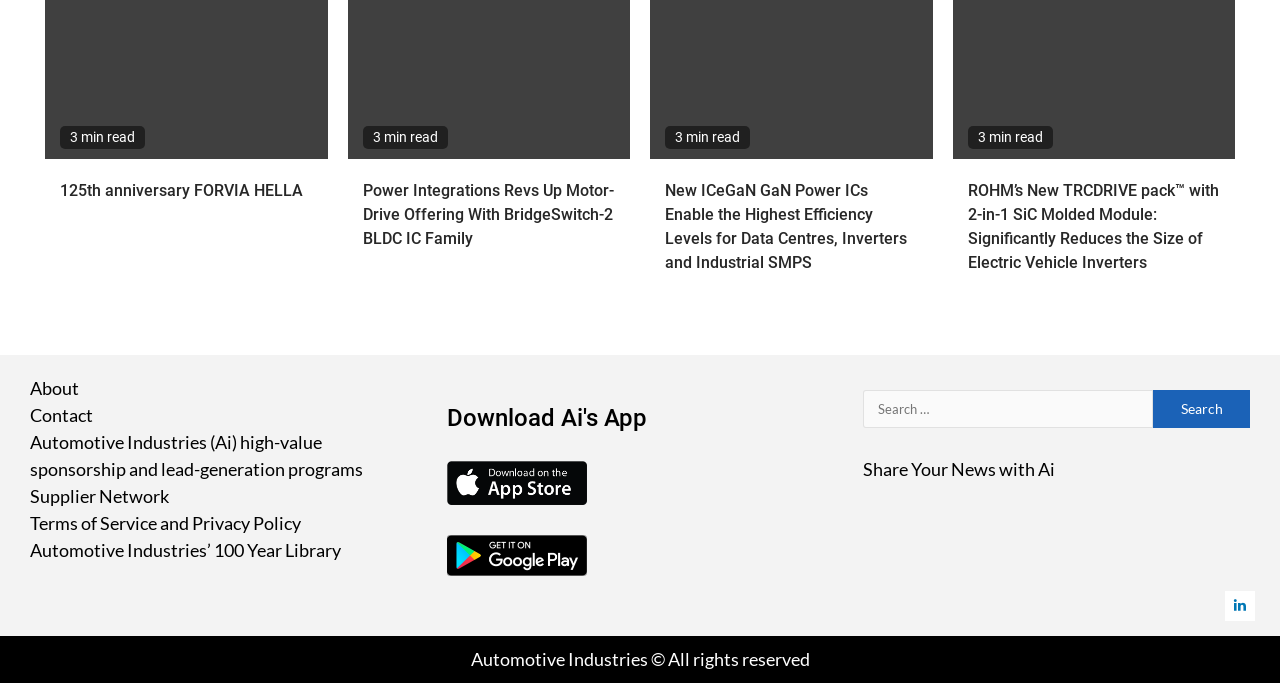Based on the element description: "alt="download_on_appstore"", identify the bounding box coordinates for this UI element. The coordinates must be four float numbers between 0 and 1, listed as [left, top, right, bottom].

[0.349, 0.687, 0.458, 0.72]